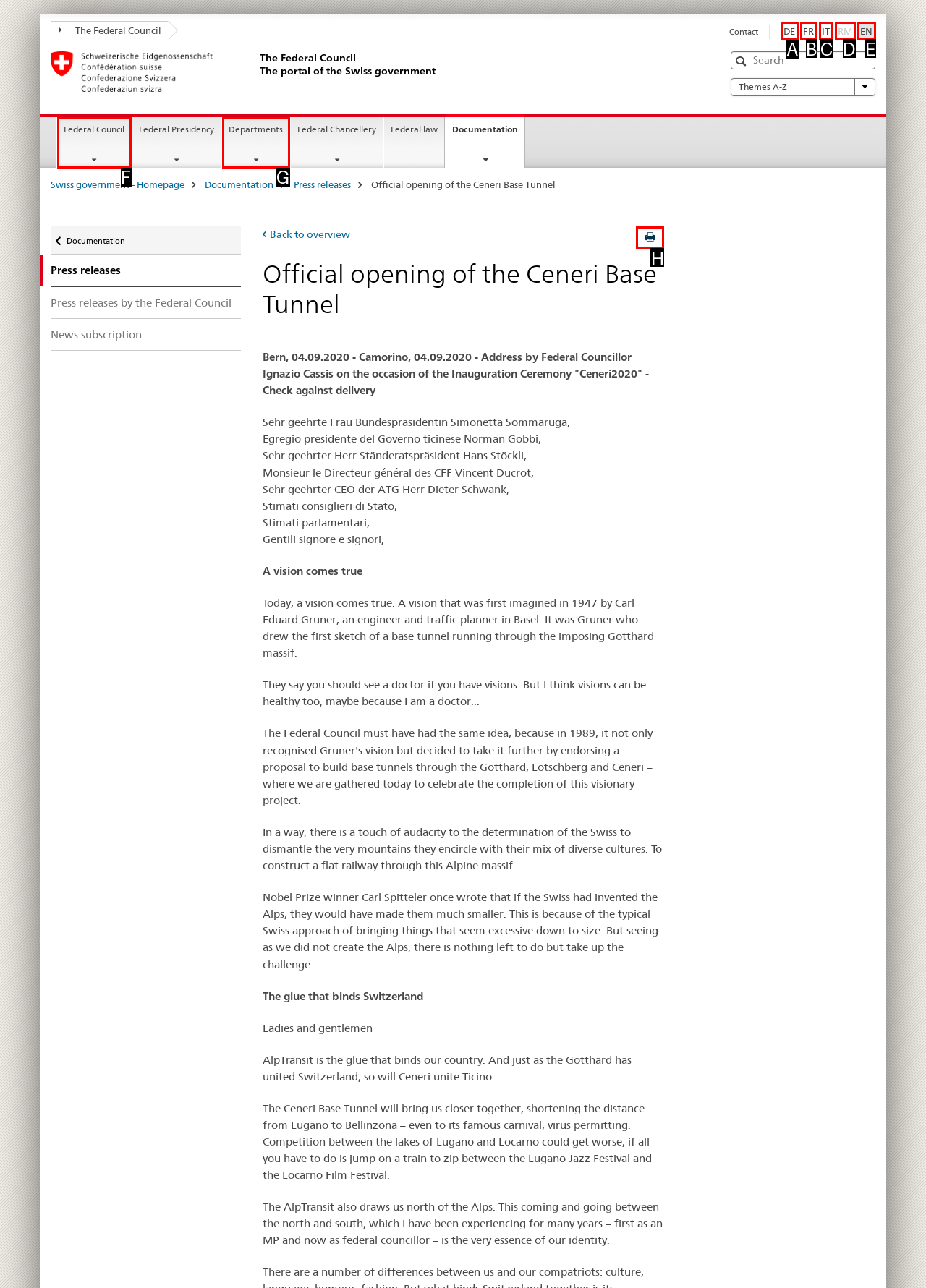For the instruction: Switch to German, which HTML element should be clicked?
Respond with the letter of the appropriate option from the choices given.

A